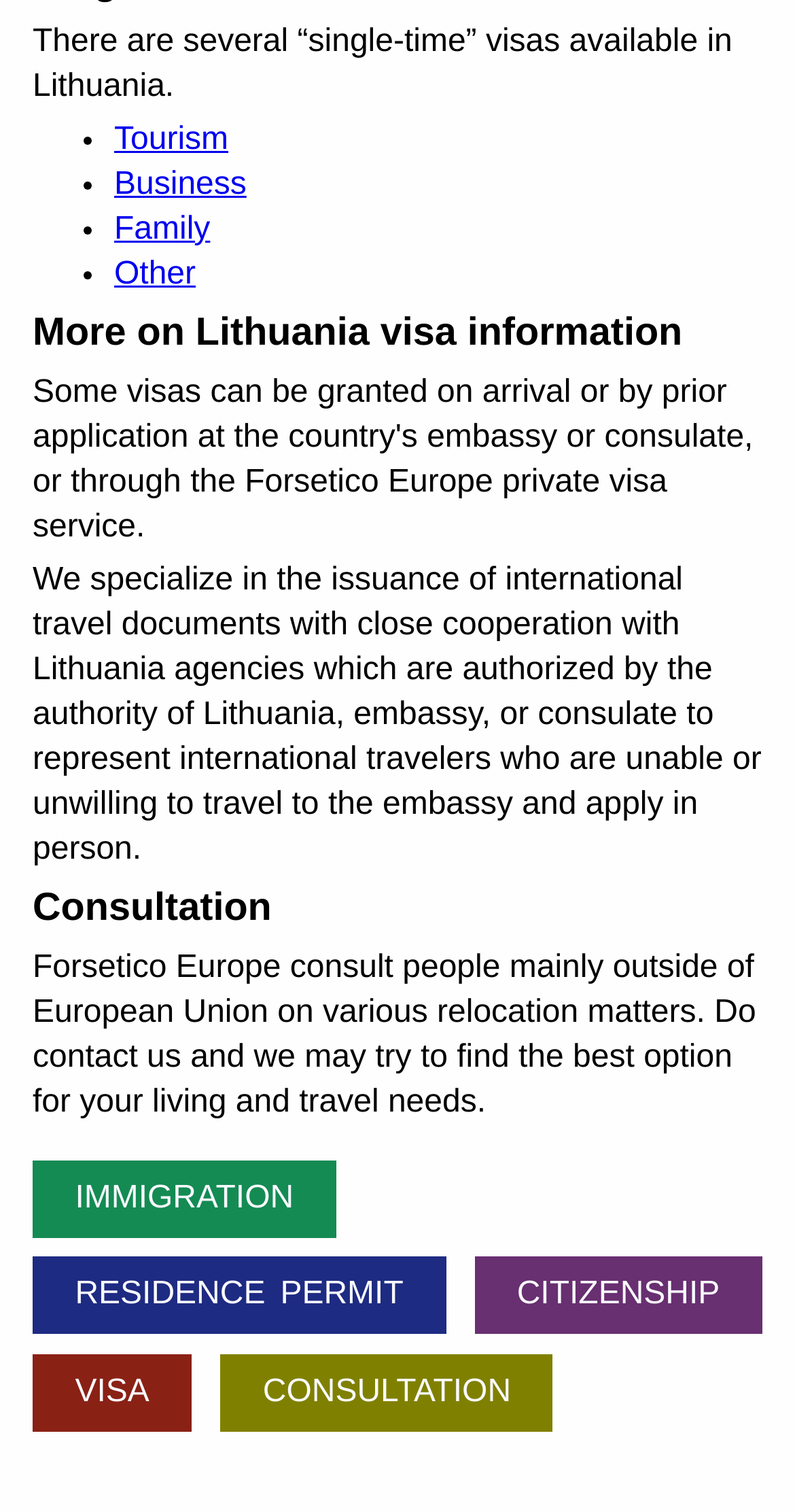Please determine the bounding box coordinates of the element's region to click for the following instruction: "Learn about immigration".

[0.041, 0.767, 0.423, 0.818]